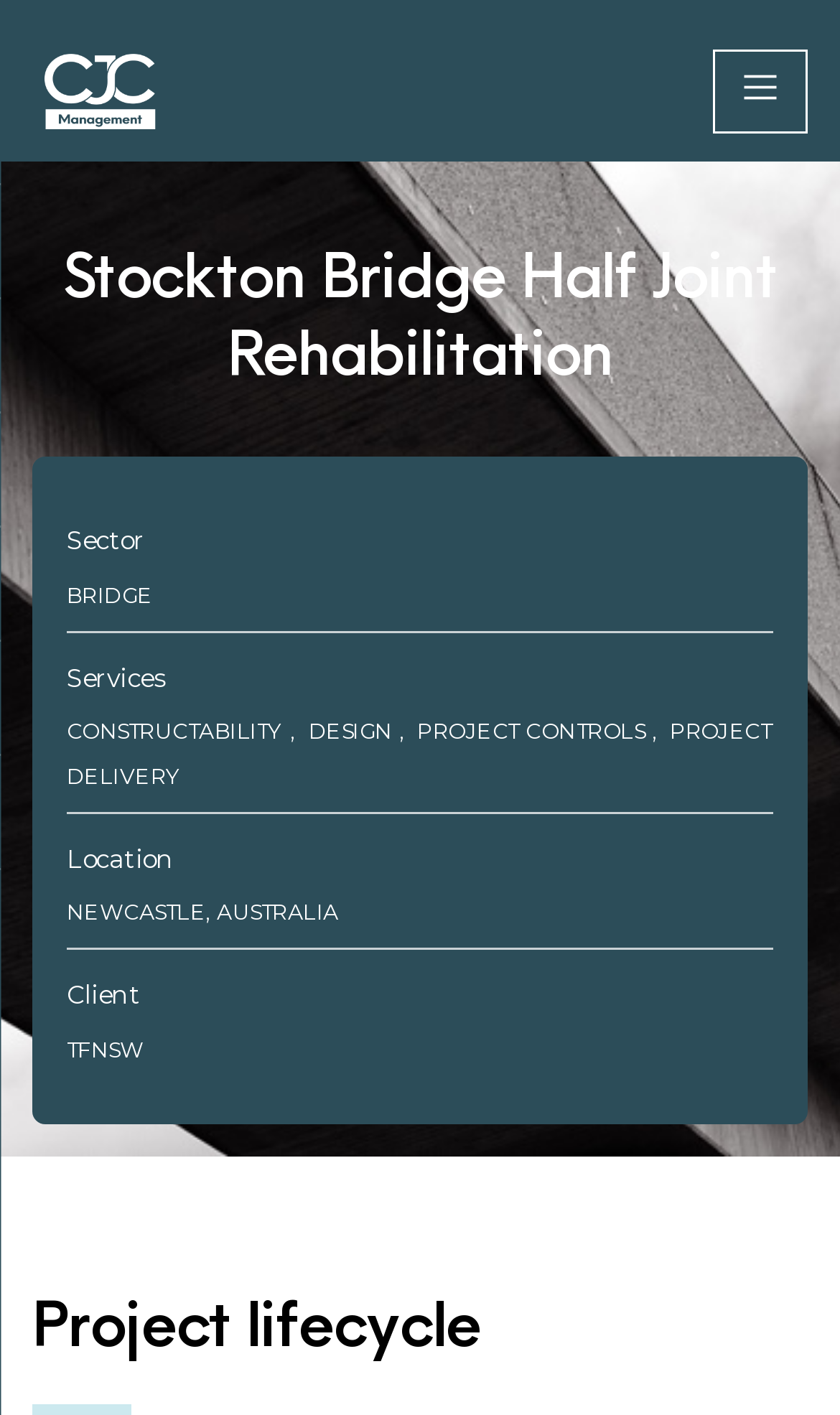From the webpage screenshot, predict the bounding box of the UI element that matches this description: "PROJECT CONTROLS".

[0.497, 0.507, 0.768, 0.526]